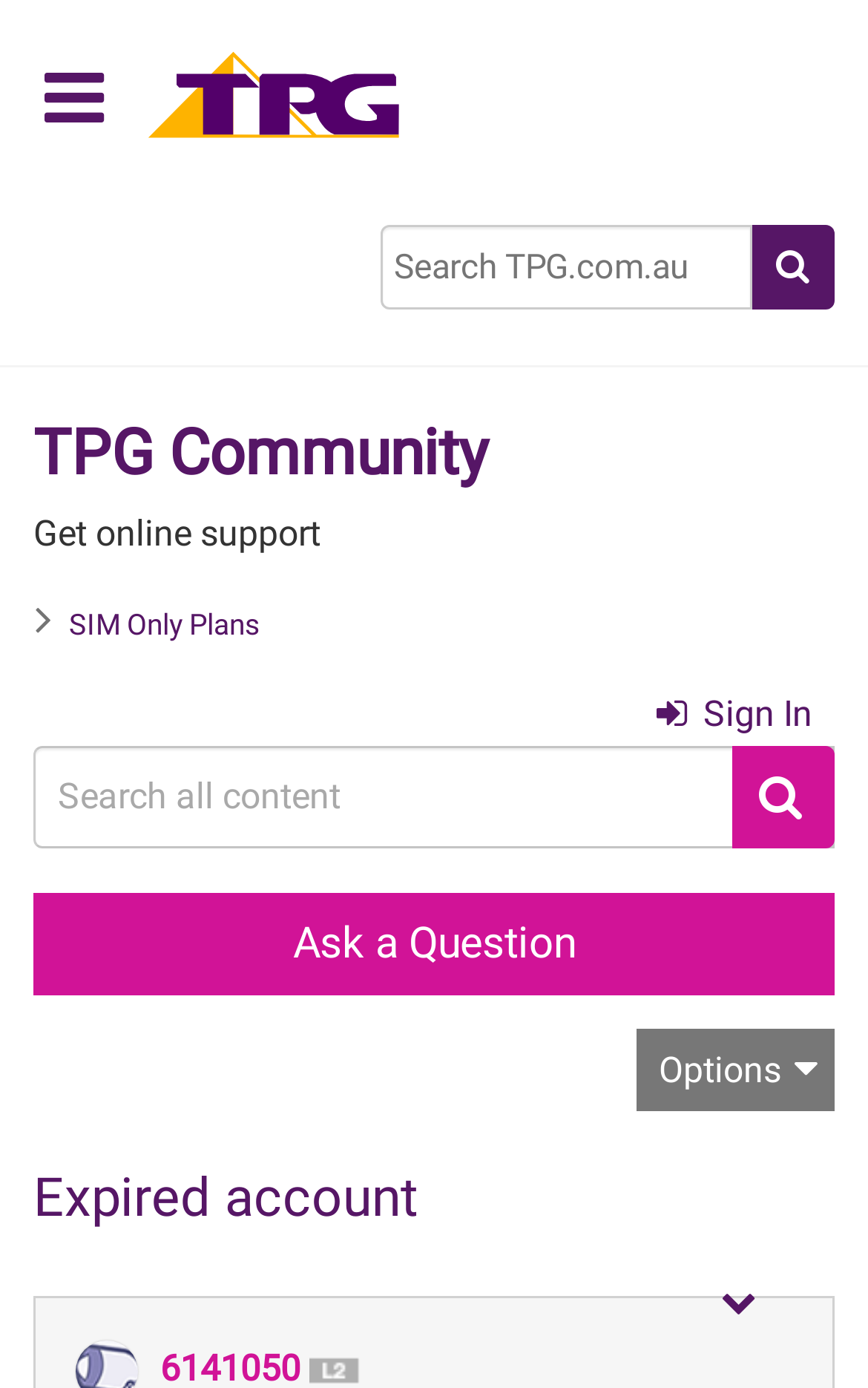Respond to the question below with a single word or phrase:
What is the function of the button with the '' icon?

Search